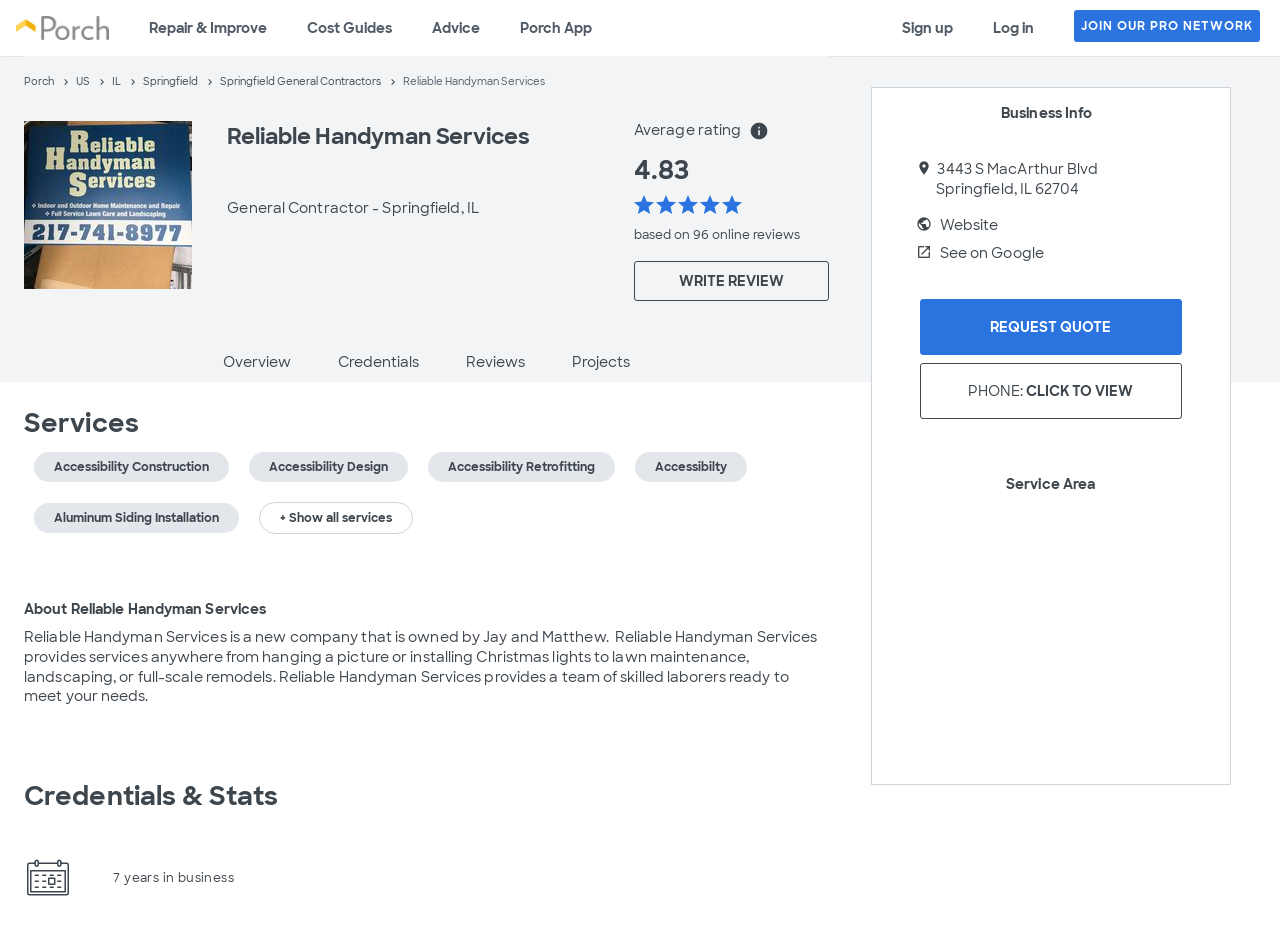Describe all the key features and sections of the webpage thoroughly.

This webpage is about Reliable Handyman Services, a general contractor based in Springfield, Illinois. At the top, there is a navigation menu with links to different sections of the website, including "Repair & Improve", "Cost Guides", "Advice", and "Porch App". On the top right, there are links to sign up, log in, and join the Pro Network.

Below the navigation menu, there is a header section with the company name, "Reliable Handyman Services", and a subtitle, "General Contractor - Springfield, IL". The company's average rating, 4.83 out of 5 stars, is displayed with a star icon, along with the number of online reviews, 96.

On the left side, there is a profile menu with links to the company's overview, credentials, reviews, and projects. Below the profile menu, there is a section titled "Services" with a list of services offered, including accessibility construction, design, and retrofitting, as well as aluminum siding installation.

The "About" section provides a brief description of the company, stating that it is a new company owned by Jay and Matthew, offering a range of services from hanging pictures to full-scale remodels. The company's credentials and stats are also listed, including 7 years in business.

The "Business Info" section displays the company's address, phone number, and website. There are also buttons to request a quote and view the company's phone number.

At the bottom, there is a "Service Area" section, but it does not provide specific information about the service area. Overall, the webpage provides an overview of Reliable Handyman Services, its services, and its credentials.